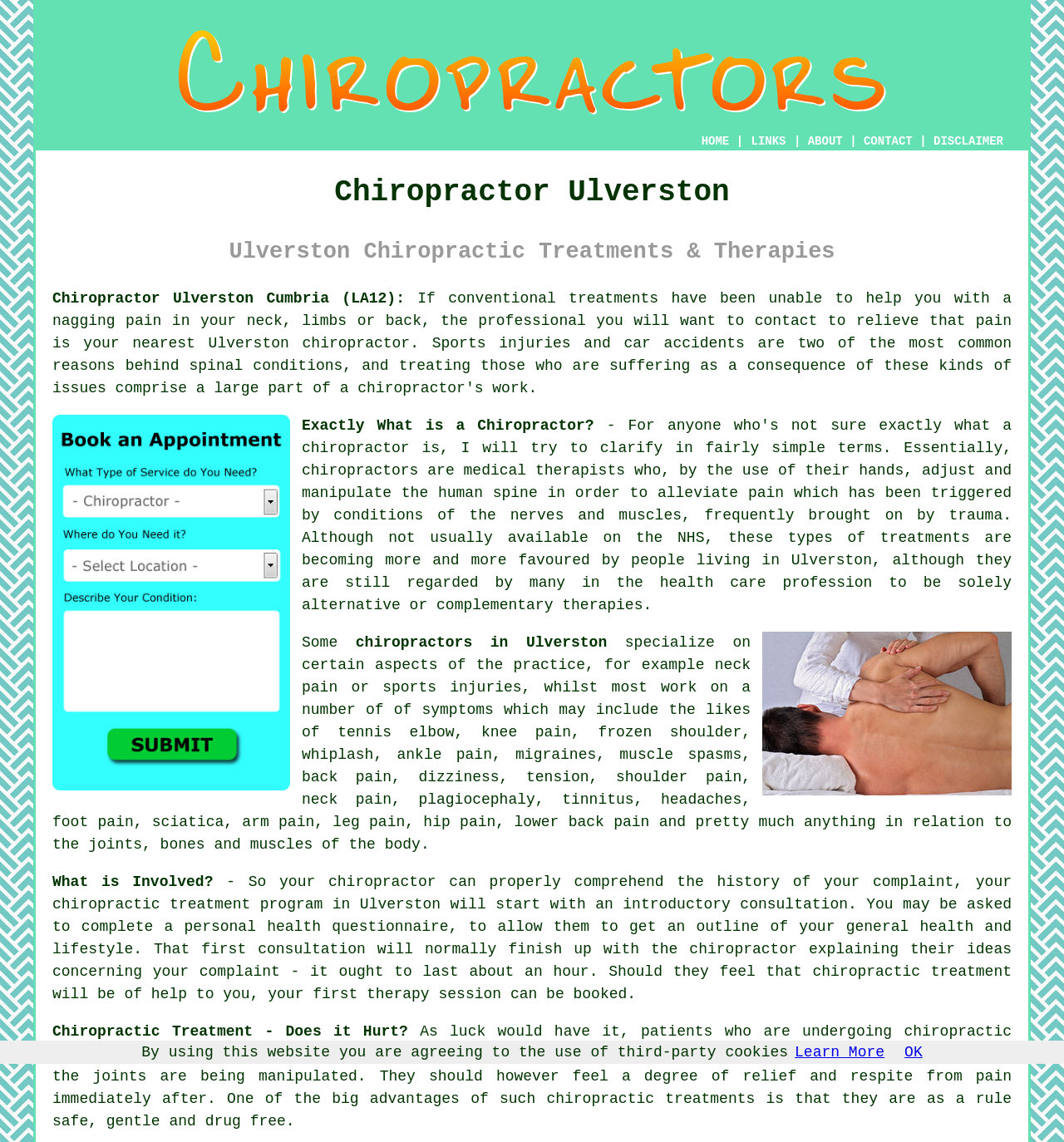Locate the bounding box coordinates of the clickable area needed to fulfill the instruction: "Click the 'here' link to learn about DMCA take down process".

None